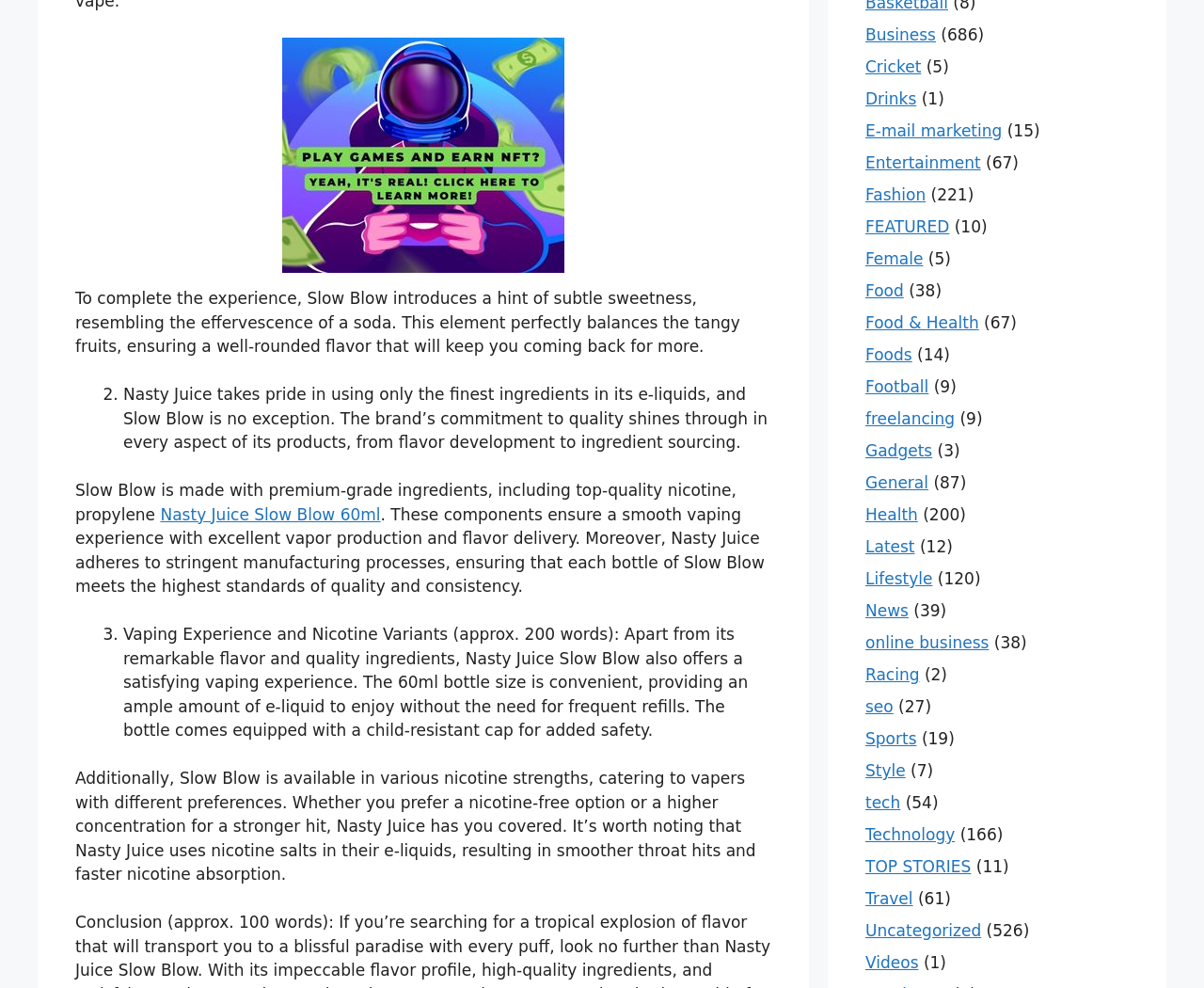How many nicotine strength options are available for Slow Blow?
Answer the question with a thorough and detailed explanation.

The text mentions that Slow Blow is available in various nicotine strengths, catering to vapers with different preferences, but it does not specify the exact number of options.